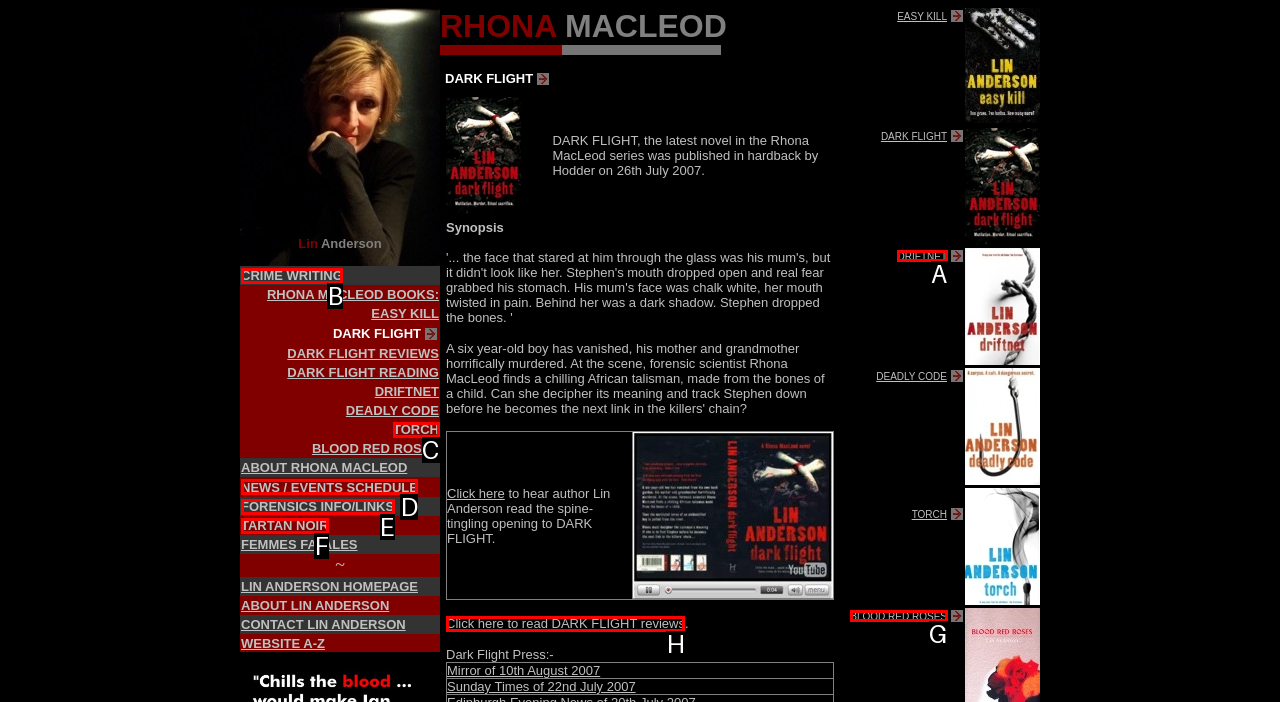Determine which HTML element best suits the description: Download the raw file. Reply with the letter of the matching option.

None